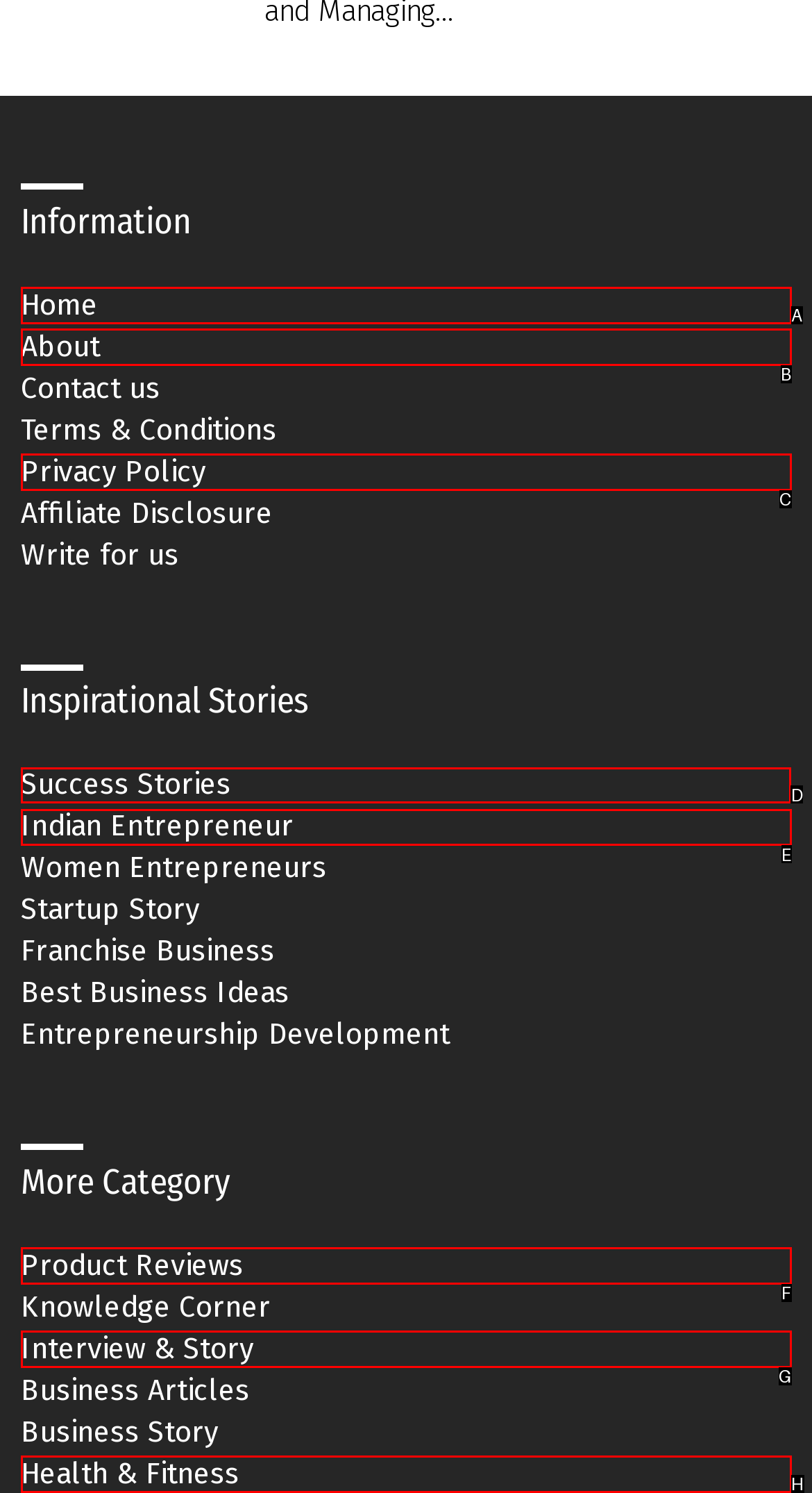Tell me which one HTML element I should click to complete the following task: view success stories Answer with the option's letter from the given choices directly.

D